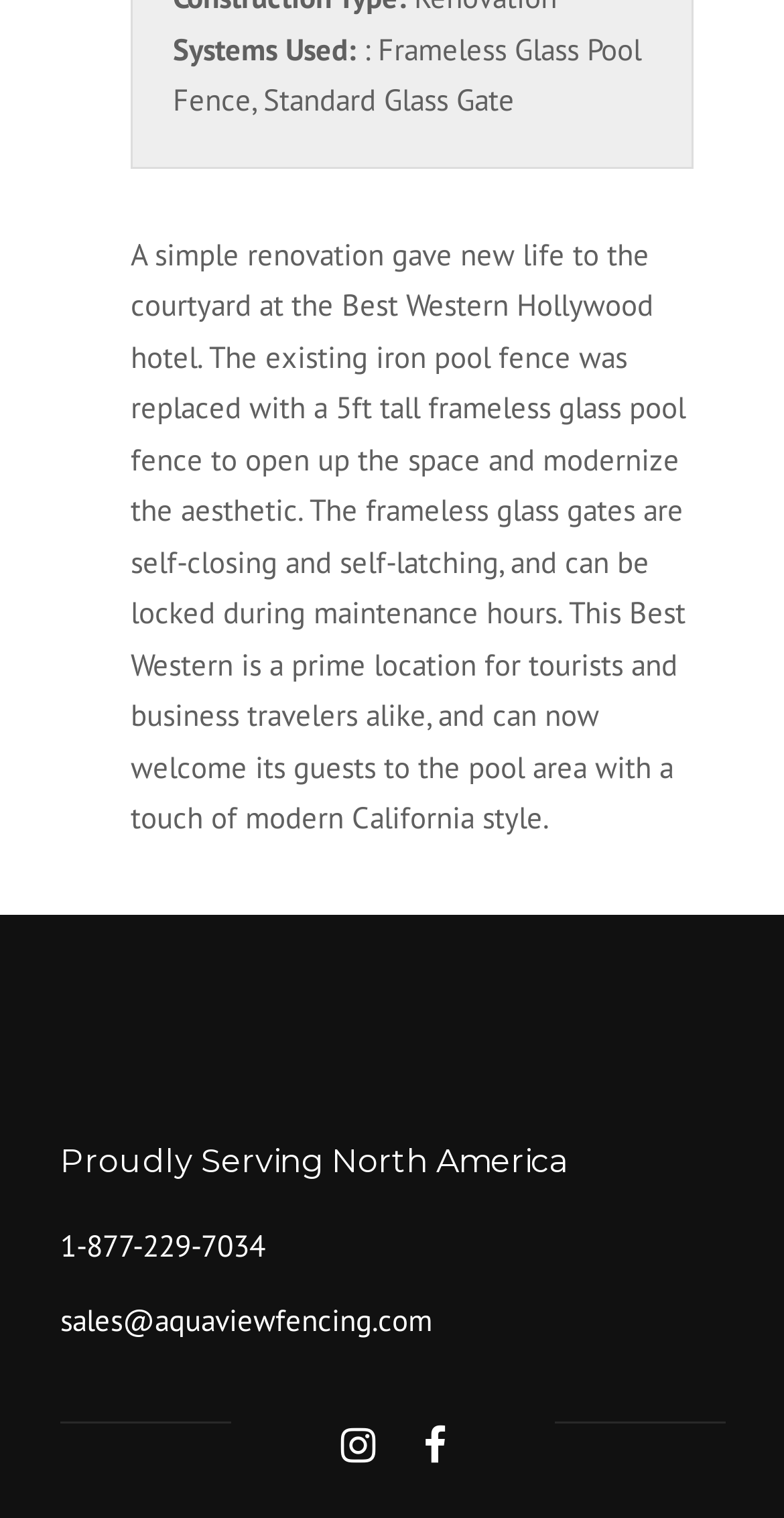Utilize the details in the image to give a detailed response to the question: What is the purpose of the frameless glass gates?

The answer can be found in the third StaticText element, which mentions that the frameless glass gates are self-closing and self-latching, and can be locked during maintenance hours.